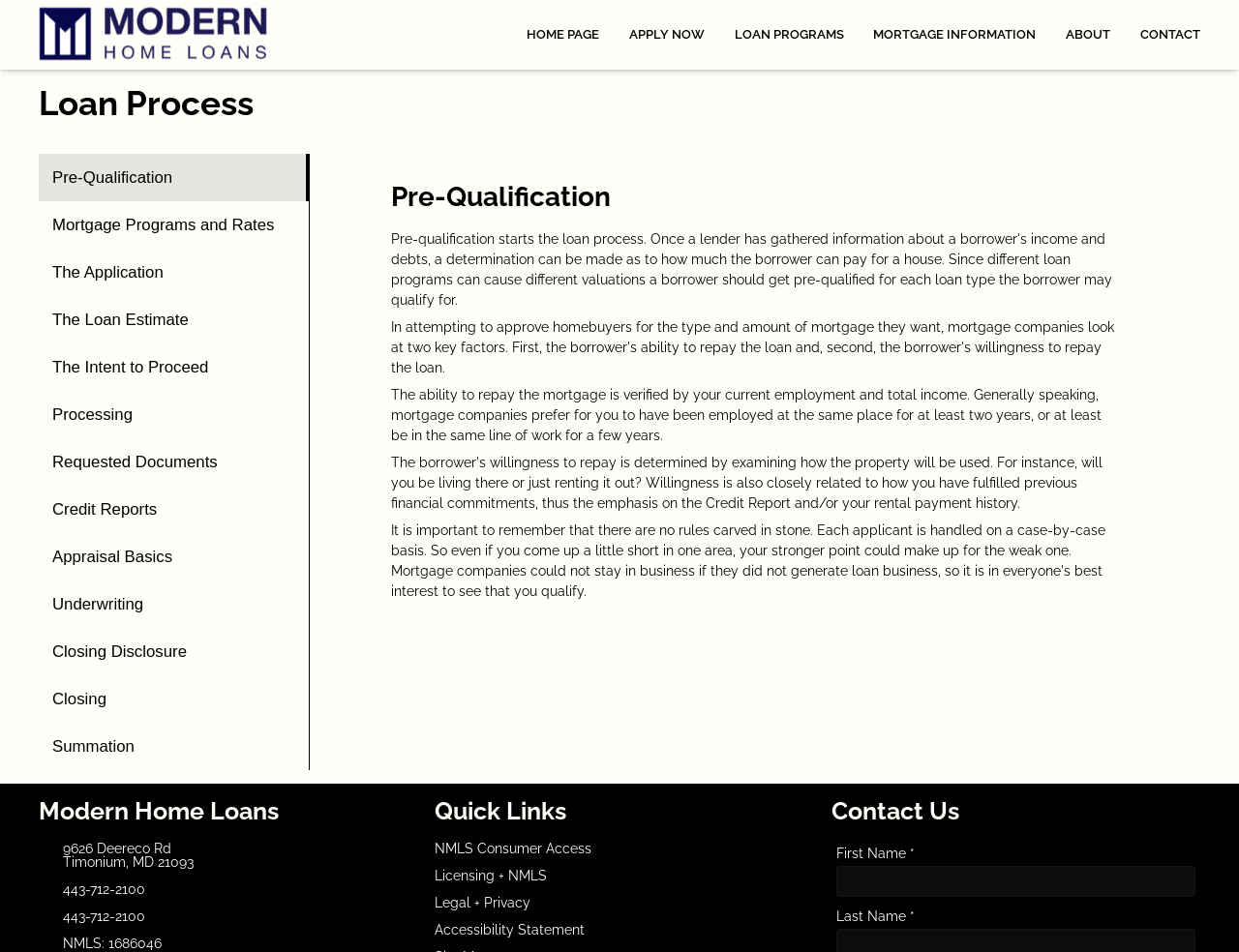Determine the bounding box coordinates of the UI element described below. Use the format (top-left x, top-left y, bottom-right x, bottom-right y) with floating point numbers between 0 and 1: About

[0.848, 0.0, 0.908, 0.073]